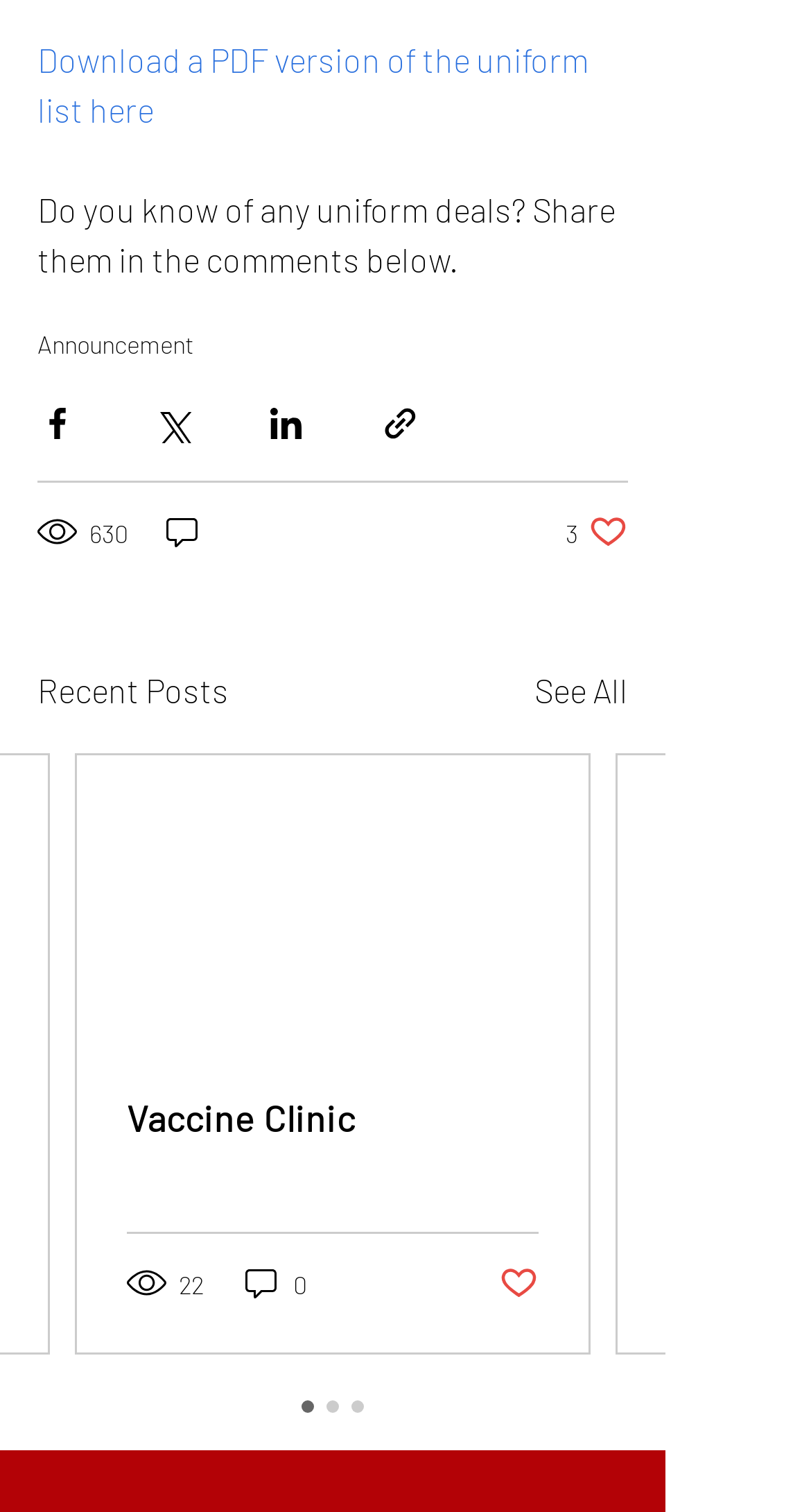Identify the bounding box coordinates necessary to click and complete the given instruction: "Share via Facebook".

[0.046, 0.267, 0.095, 0.293]